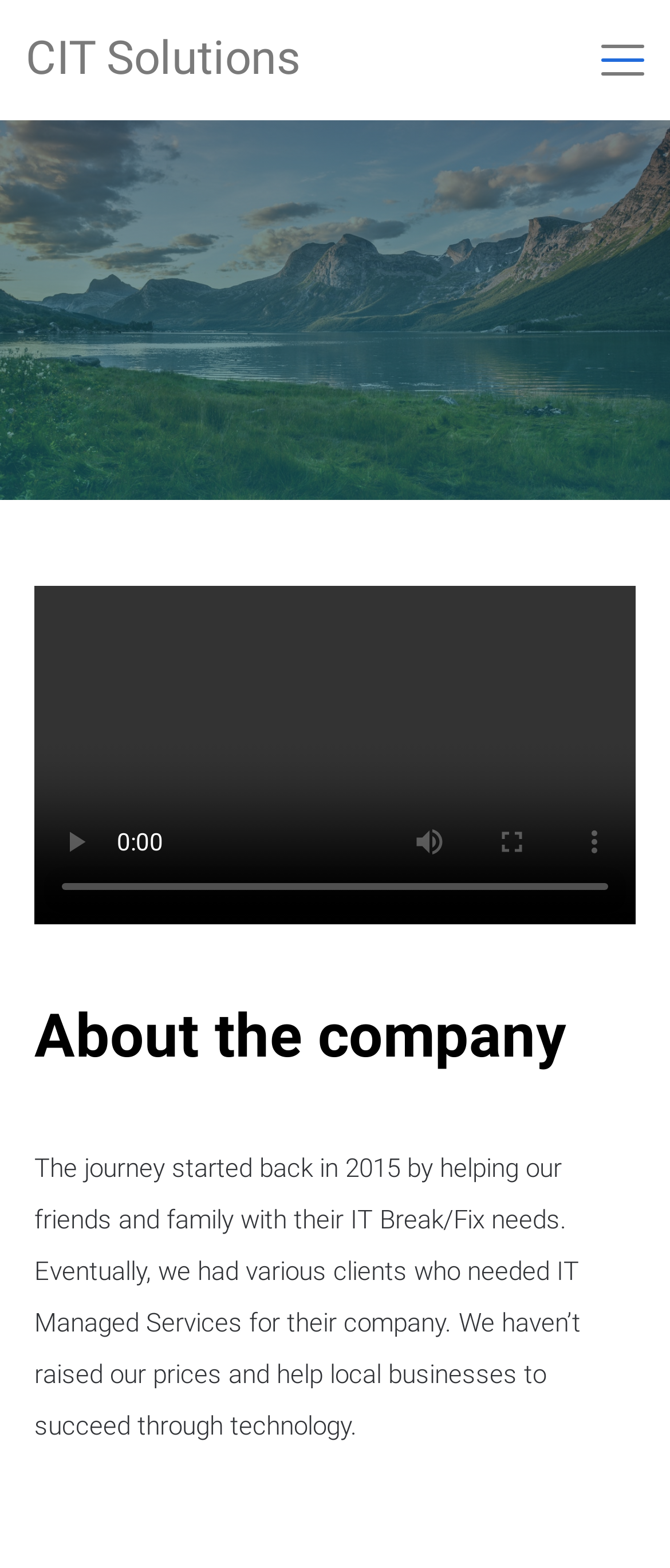Look at the image and answer the question in detail:
What is the company's origin story?

According to the webpage, the company's origin story is described in the text 'The journey started back in 2015 by helping our friends and family with their IT Break/Fix needs.'